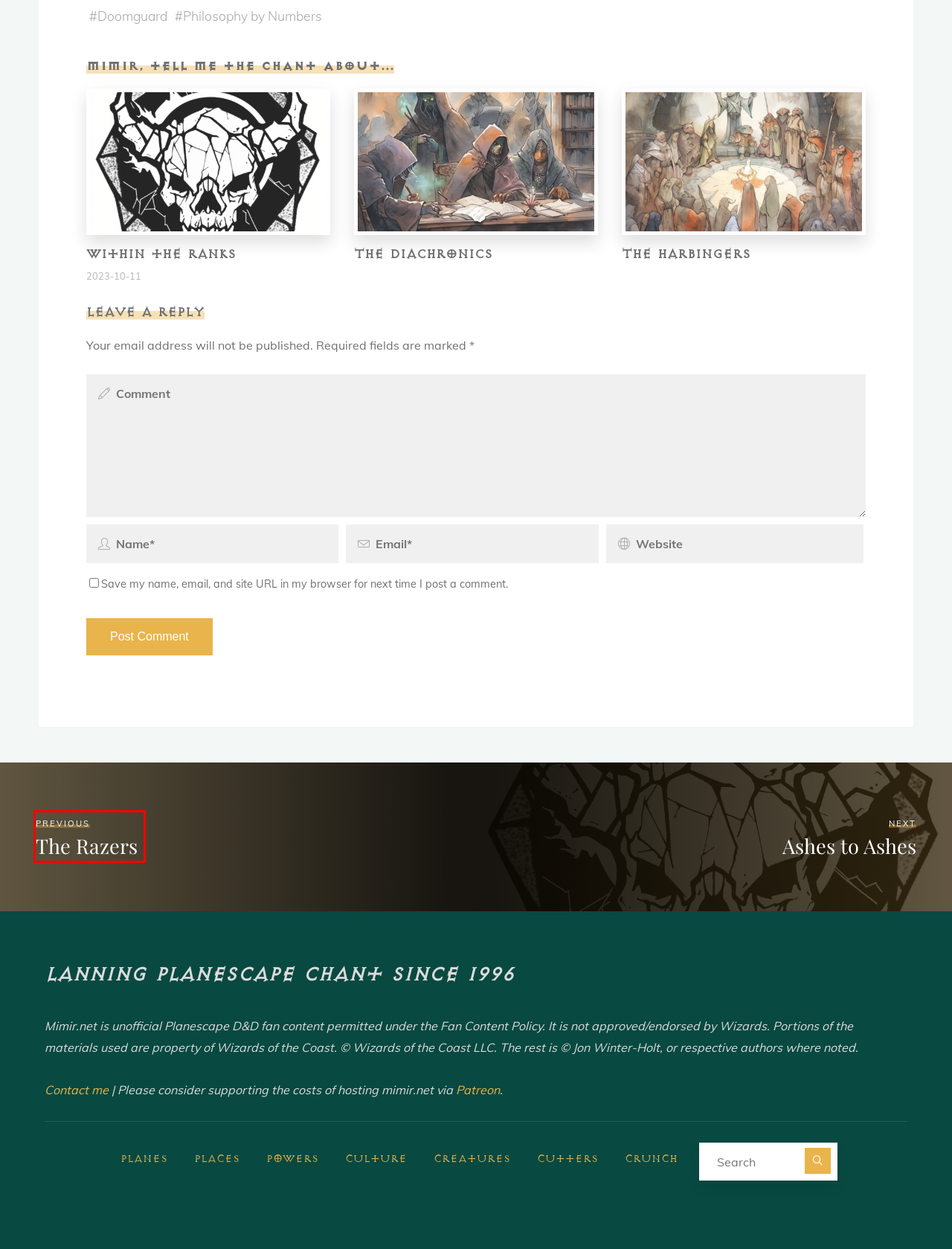Assess the screenshot of a webpage with a red bounding box and determine which webpage description most accurately matches the new page after clicking the element within the red box. Here are the options:
A. Contact me – I am the Mimir
B. The Diachronics – I am the Mimir
C. Philosophy by Numbers – I am the Mimir
D. Powers – I am the Mimir
E. Doomguard – I am the Mimir
F. The Harbingers  – I am the Mimir
G. Within the Ranks – I am the Mimir
H. The Razers  – I am the Mimir

H